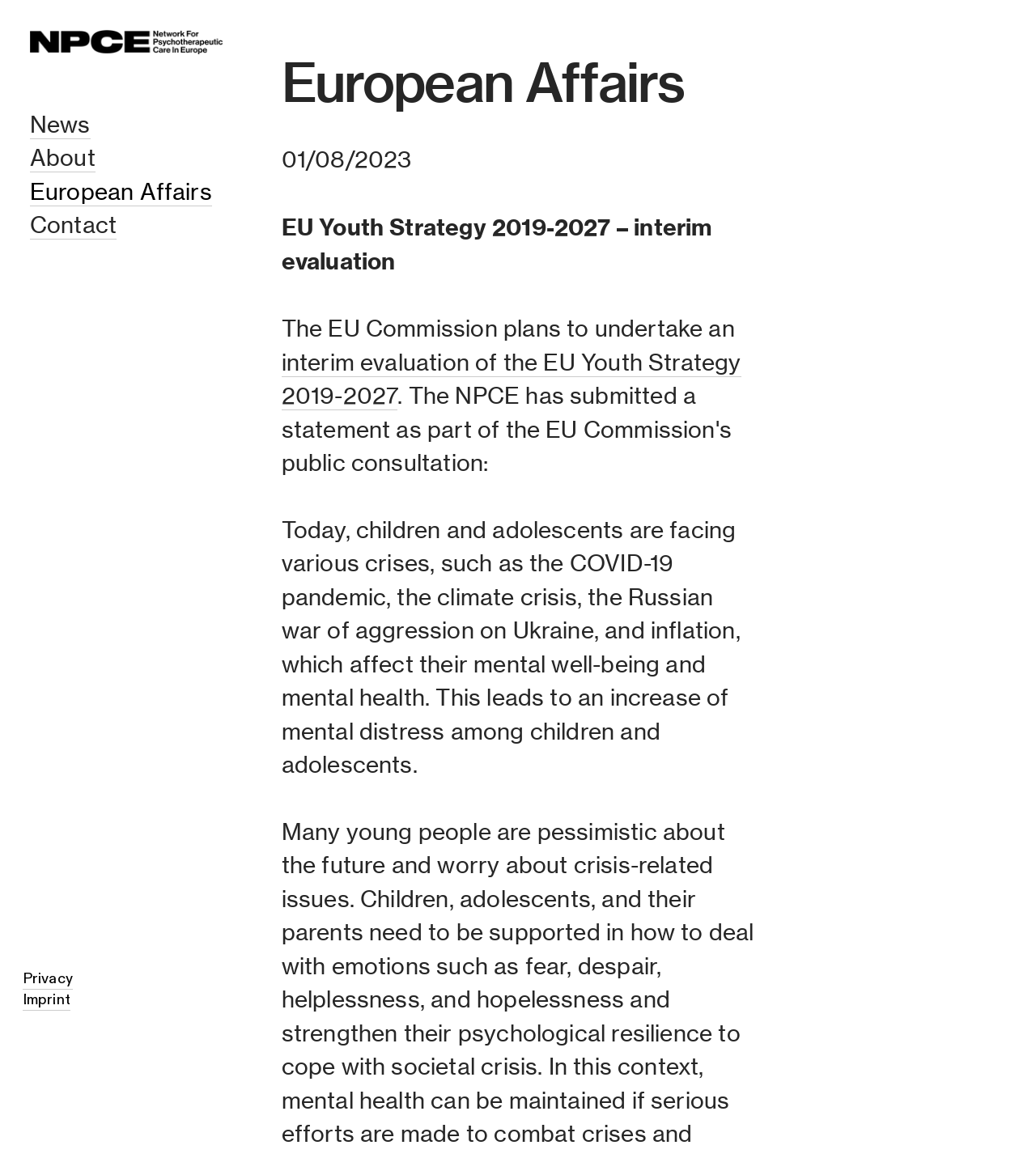Respond to the following question using a concise word or phrase: 
What is the date of the article?

01/08/2023